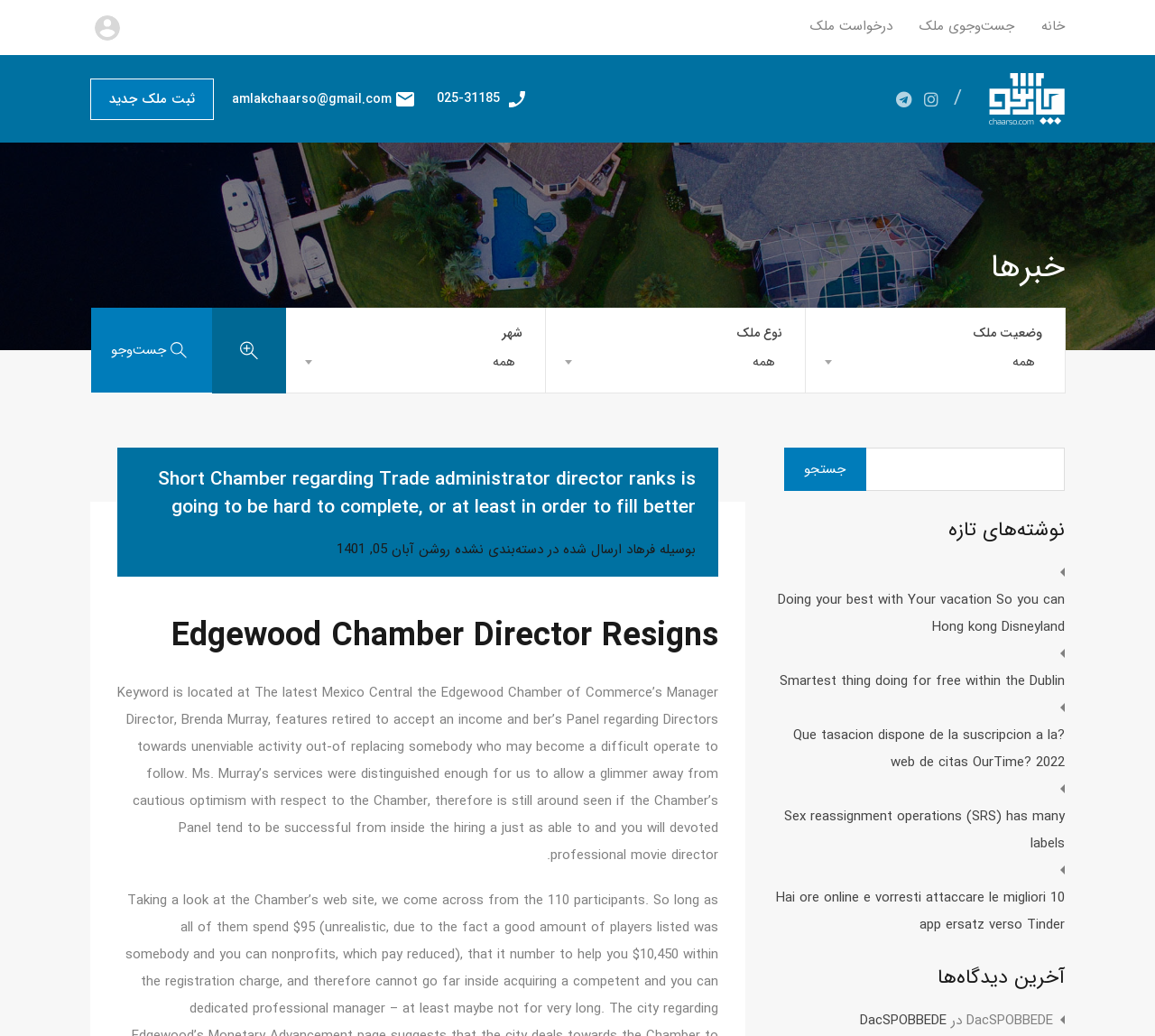Please determine the bounding box coordinates of the element to click in order to execute the following instruction: "select an option from the 'وضعیت ملک' combobox". The coordinates should be four float numbers between 0 and 1, specified as [left, top, right, bottom].

[0.698, 0.337, 0.922, 0.362]